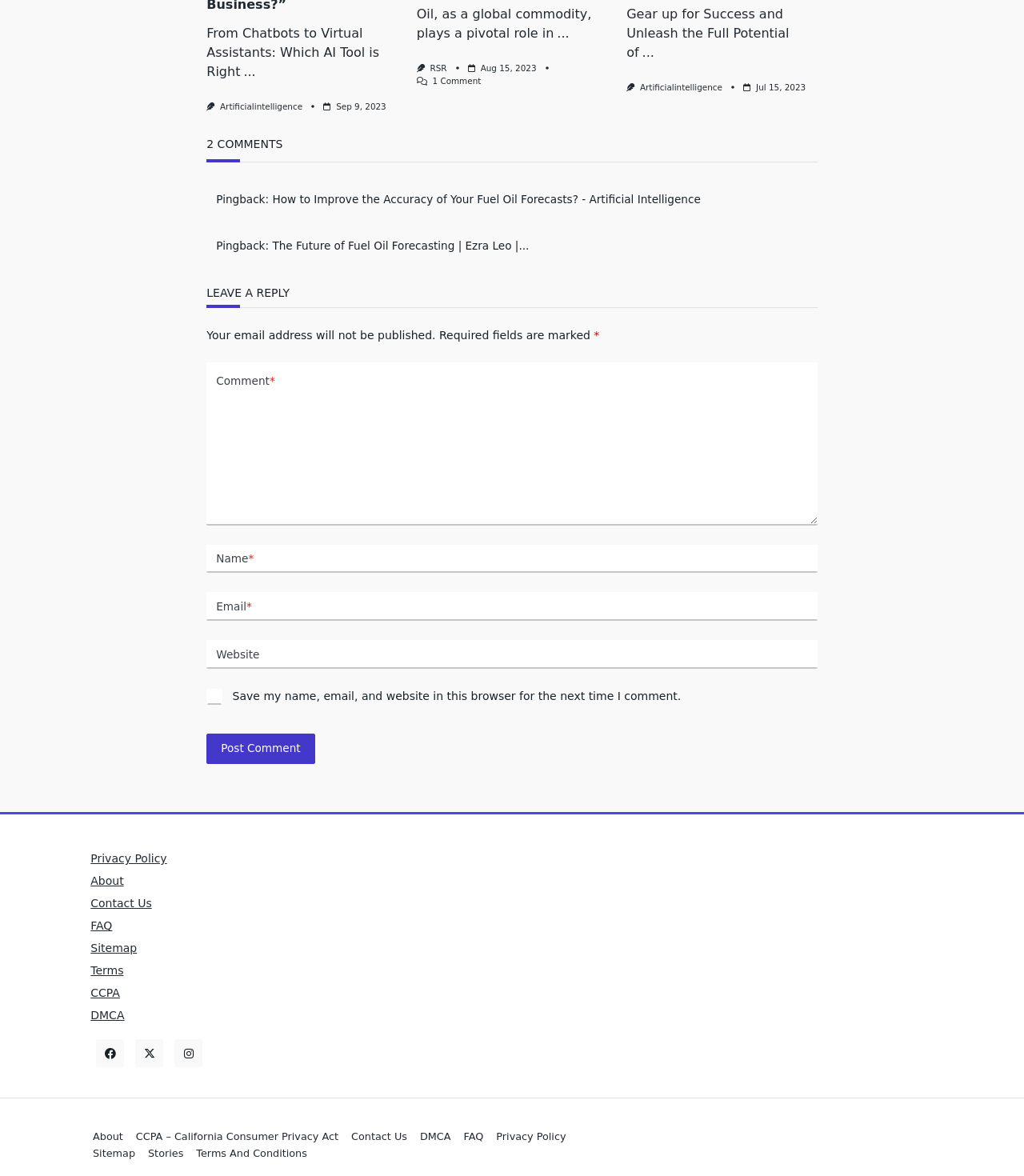Could you specify the bounding box coordinates for the clickable section to complete the following instruction: "Visit the About page"?

[0.088, 0.725, 0.163, 0.736]